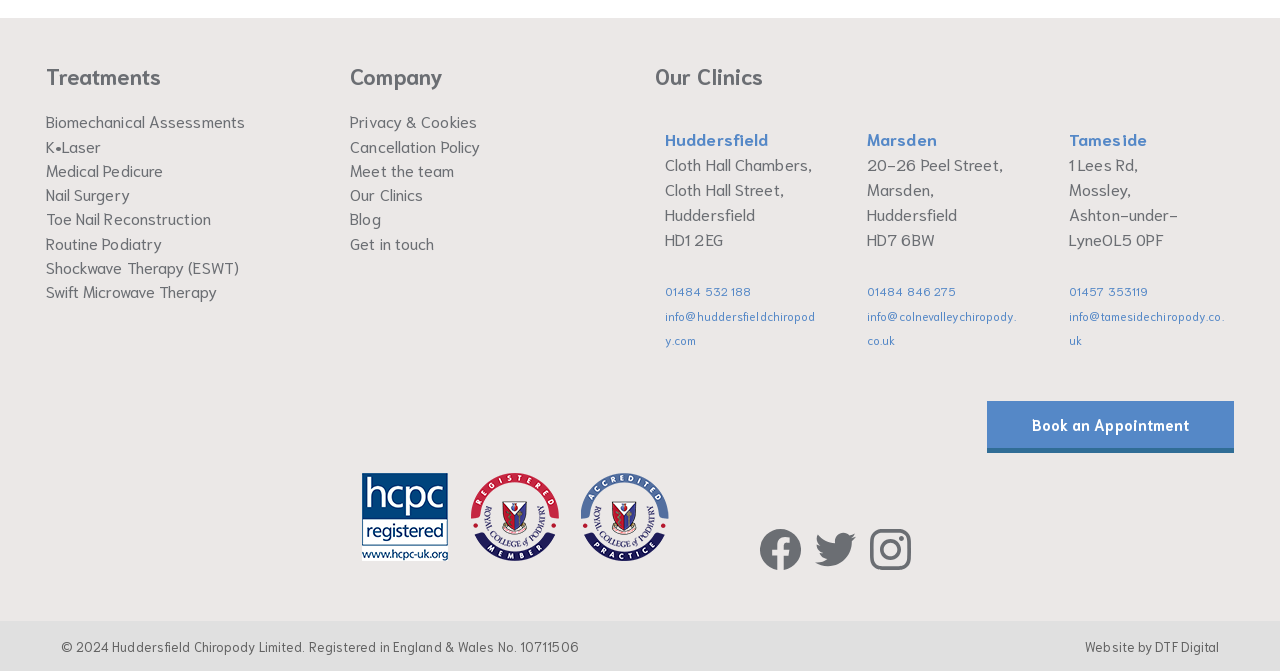Identify the bounding box coordinates of the element that should be clicked to fulfill this task: "Get in touch". The coordinates should be provided as four float numbers between 0 and 1, i.e., [left, top, right, bottom].

[0.274, 0.345, 0.339, 0.376]